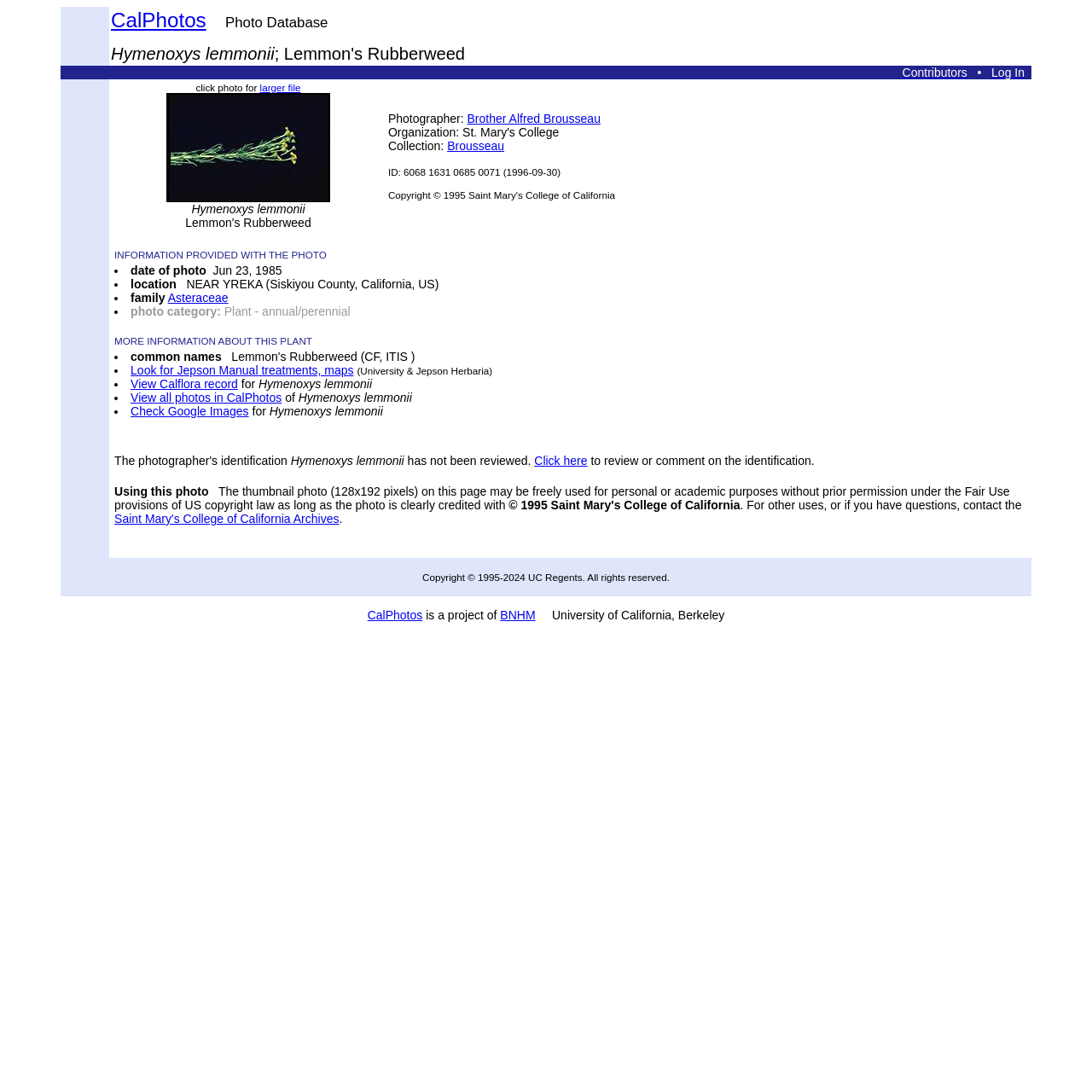What is the organization of the photographer?
Please provide a comprehensive answer based on the visual information in the image.

The organization of the photographer can be found in the text 'Organization: St. Mary's College' which is located in the table cell that contains the photo information. This text is part of the information provided with the photo.